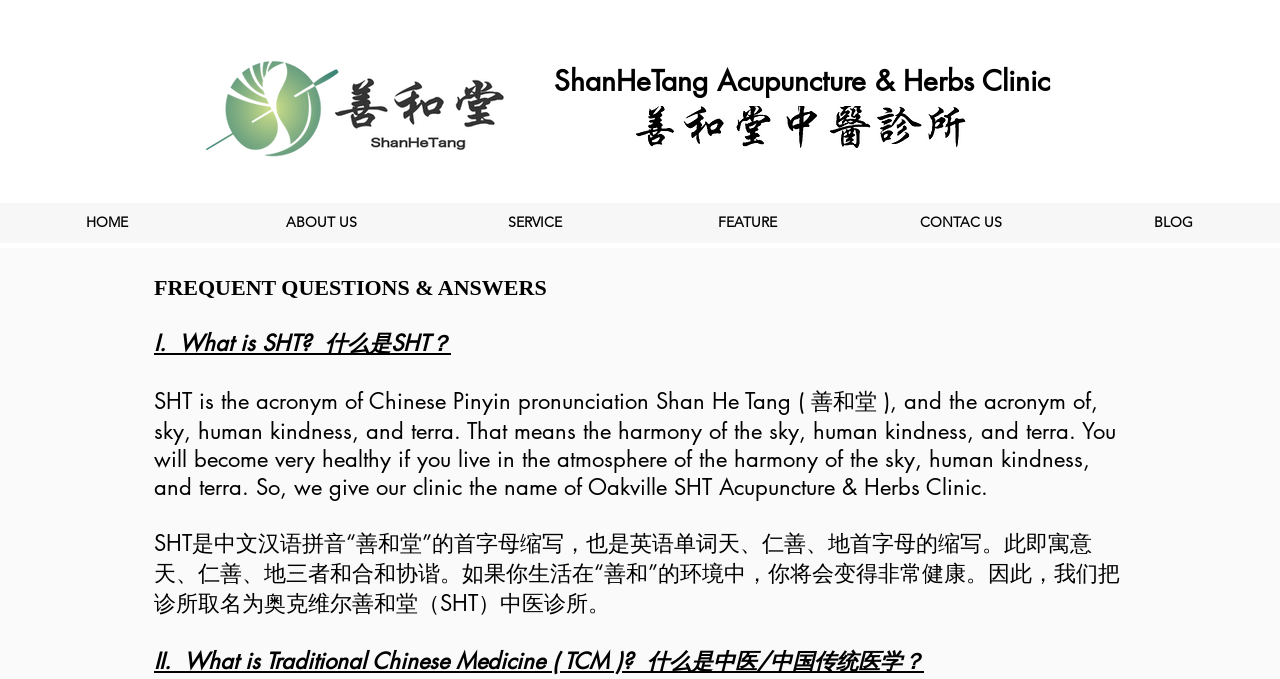Reply to the question below using a single word or brief phrase:
What does SHT stand for?

Shan He Tang